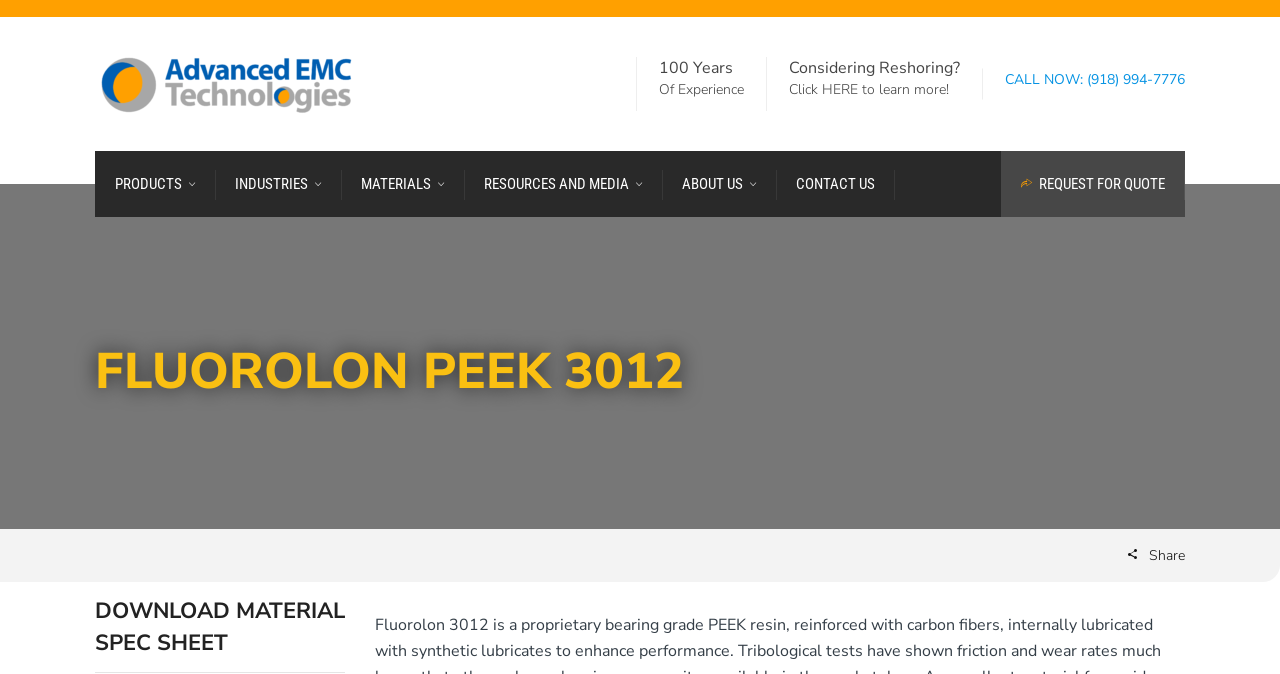Based on the element description: "Request For Quote", identify the bounding box coordinates for this UI element. The coordinates must be four float numbers between 0 and 1, listed as [left, top, right, bottom].

[0.782, 0.224, 0.926, 0.322]